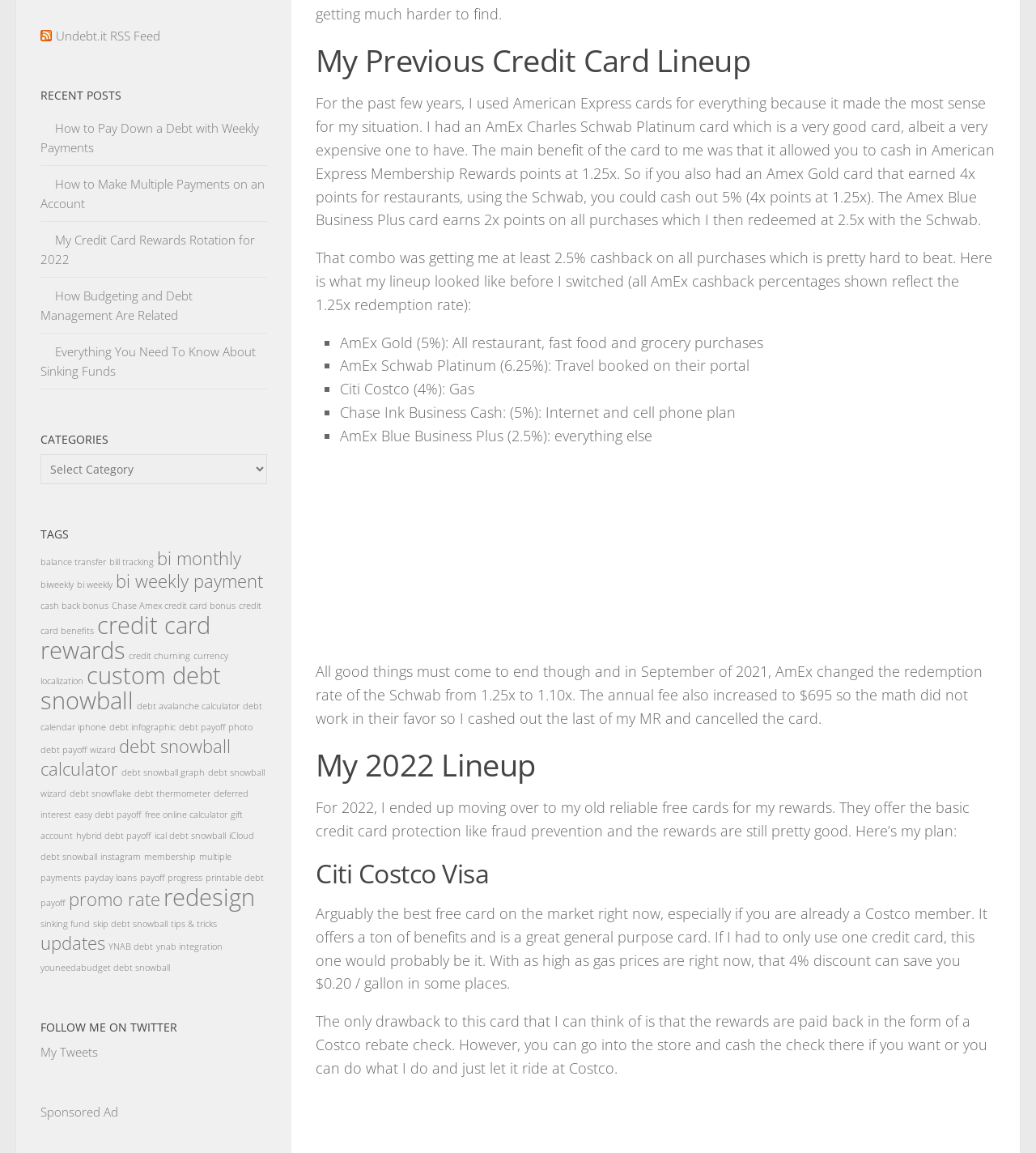What is the purpose of the Citi Costco rebate check?
Based on the image content, provide your answer in one word or a short phrase.

To receive rewards